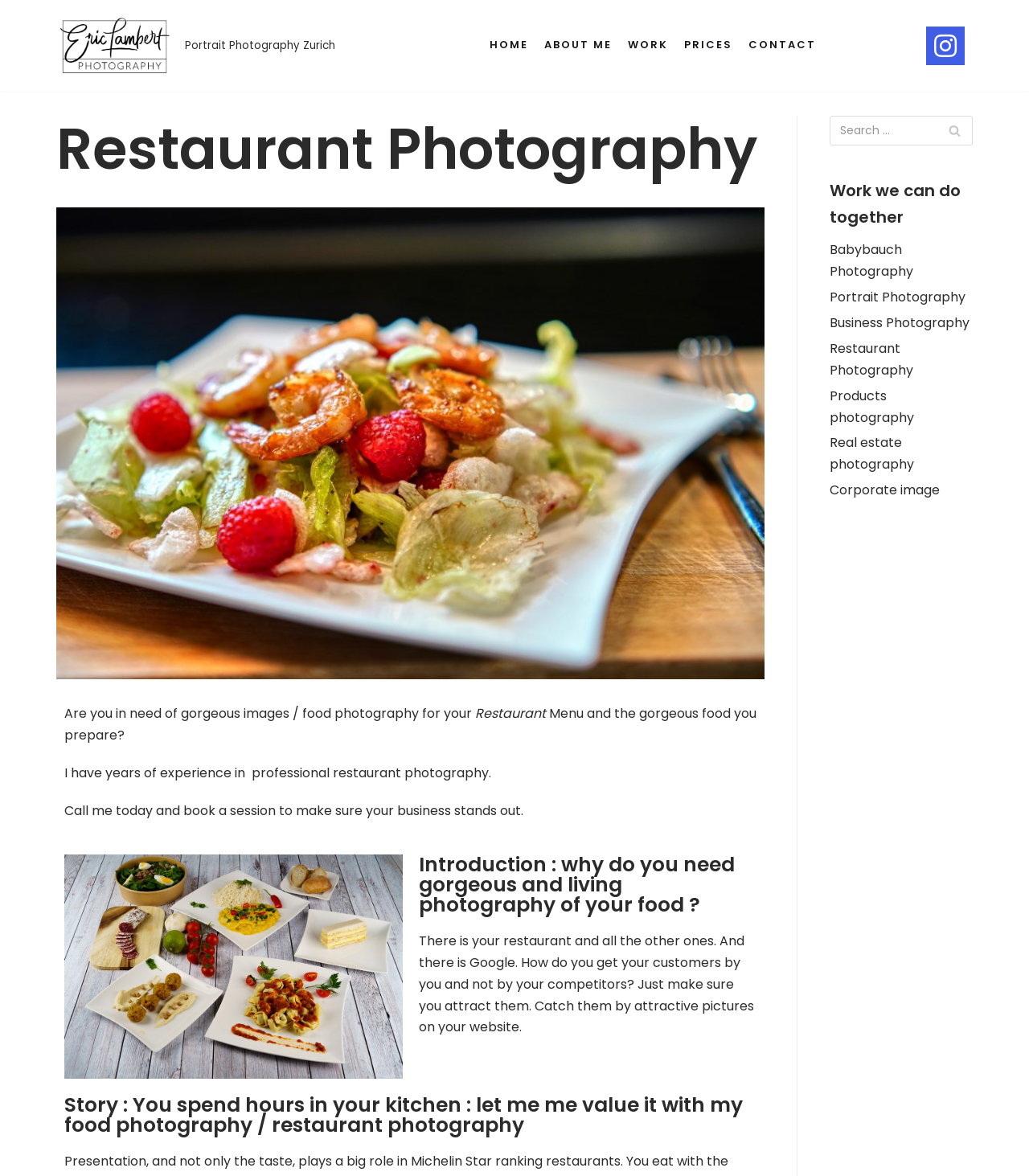Based on the element description "Click to reveal", predict the bounding box coordinates of the UI element.

None